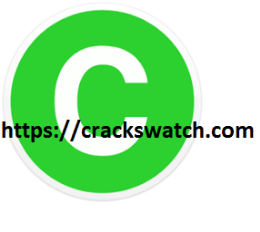Answer the question briefly using a single word or phrase: 
What letter is displayed in white on the logo?

C